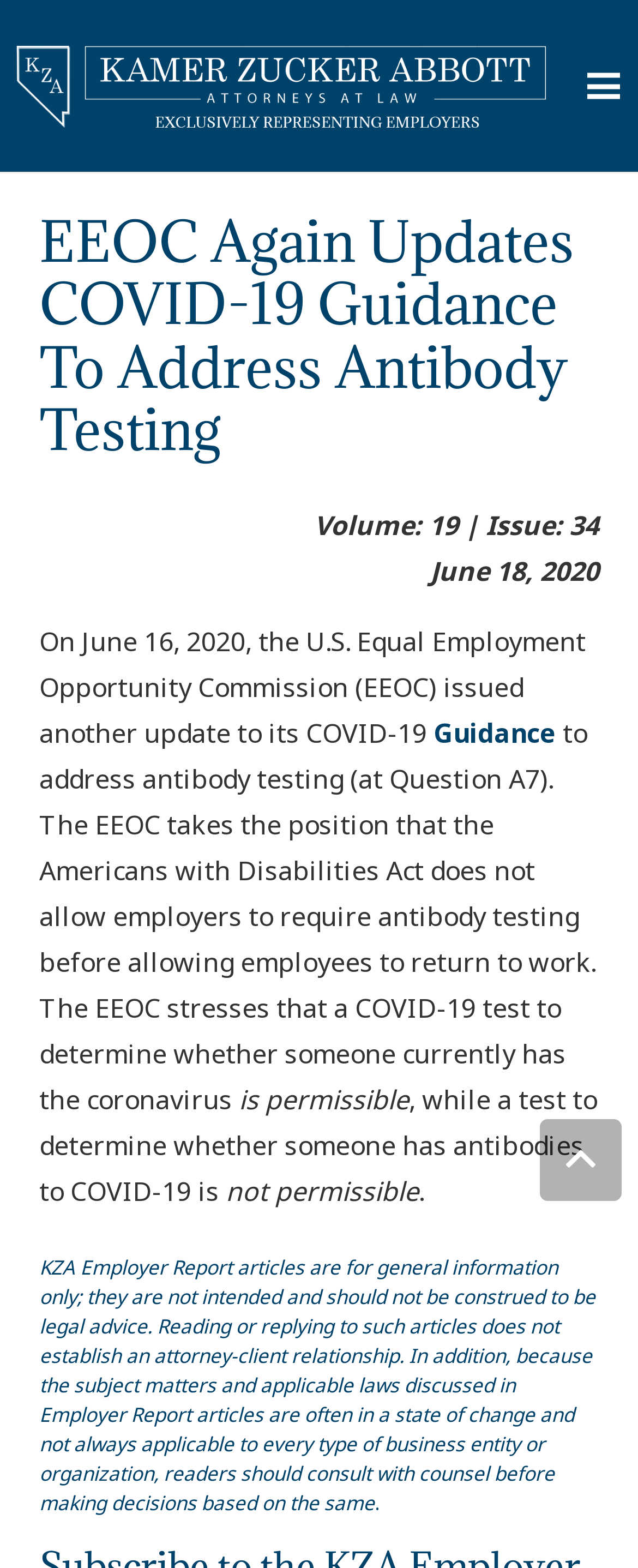Extract the bounding box coordinates of the UI element described: "Guidance". Provide the coordinates in the format [left, top, right, bottom] with values ranging from 0 to 1.

[0.679, 0.456, 0.872, 0.478]